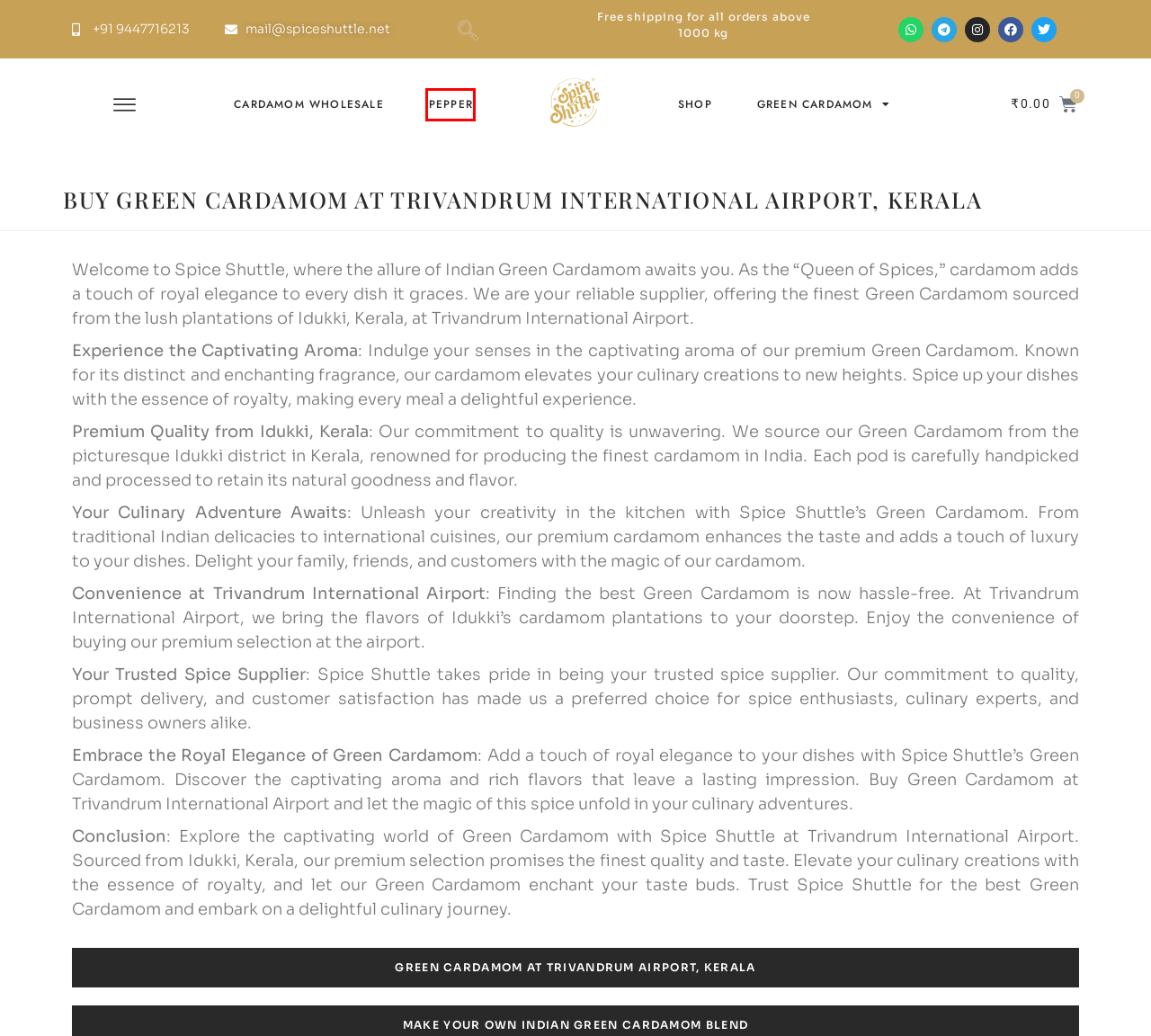You are given a screenshot of a webpage within which there is a red rectangle bounding box. Please choose the best webpage description that matches the new webpage after clicking the selected element in the bounding box. Here are the options:
A. Periyar-Bold Authentic Indian Hari Elaichi - Green Cardamom, Black Pepper
B. Shop India's Best Cardamom & Balck Pepper Online | Spiceshuttle
C. Black Pepper - Green Cardamom, Black Pepper
D. Best Indian Green Cardamom Online | Spice Shuttle | India
E. Spice Shuttle- About - Green Cardamom, Black Pepper
F. Blend Cardamom - Green Cardamom, Black Pepper
G. buy green cardamom Archives - Green Cardamom, Black Pepper
H. Buy Authentic Idukki Cardamom | Spice shuttle |

C